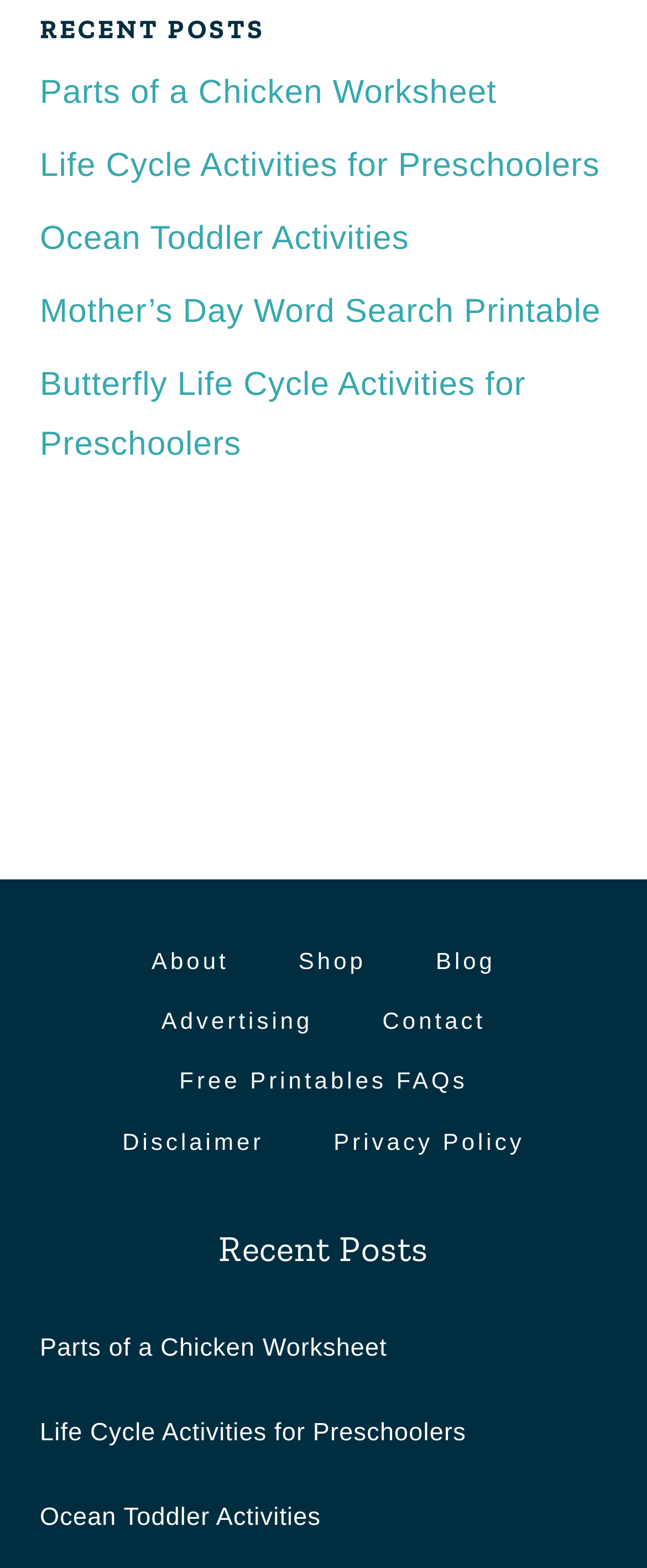Please identify the bounding box coordinates of the element that needs to be clicked to perform the following instruction: "go to the blog".

[0.62, 0.593, 0.82, 0.631]